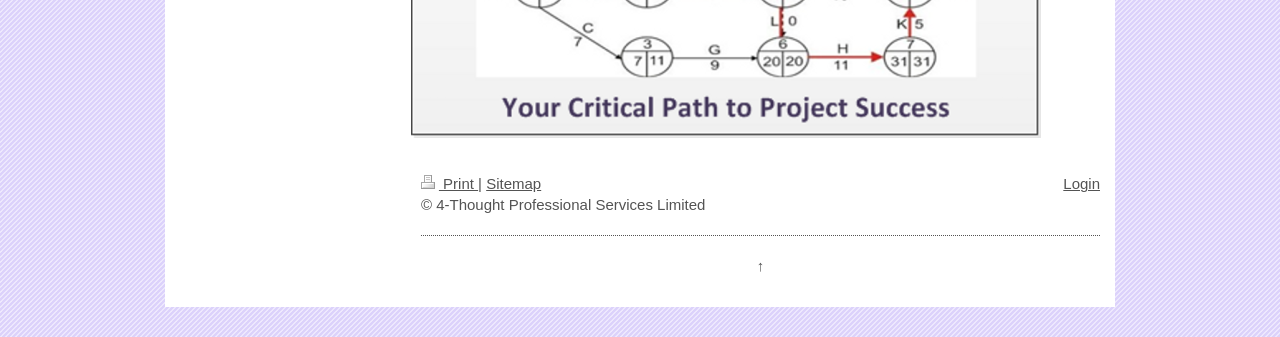Extract the bounding box coordinates of the UI element described: "Print". Provide the coordinates in the format [left, top, right, bottom] with values ranging from 0 to 1.

[0.329, 0.52, 0.374, 0.571]